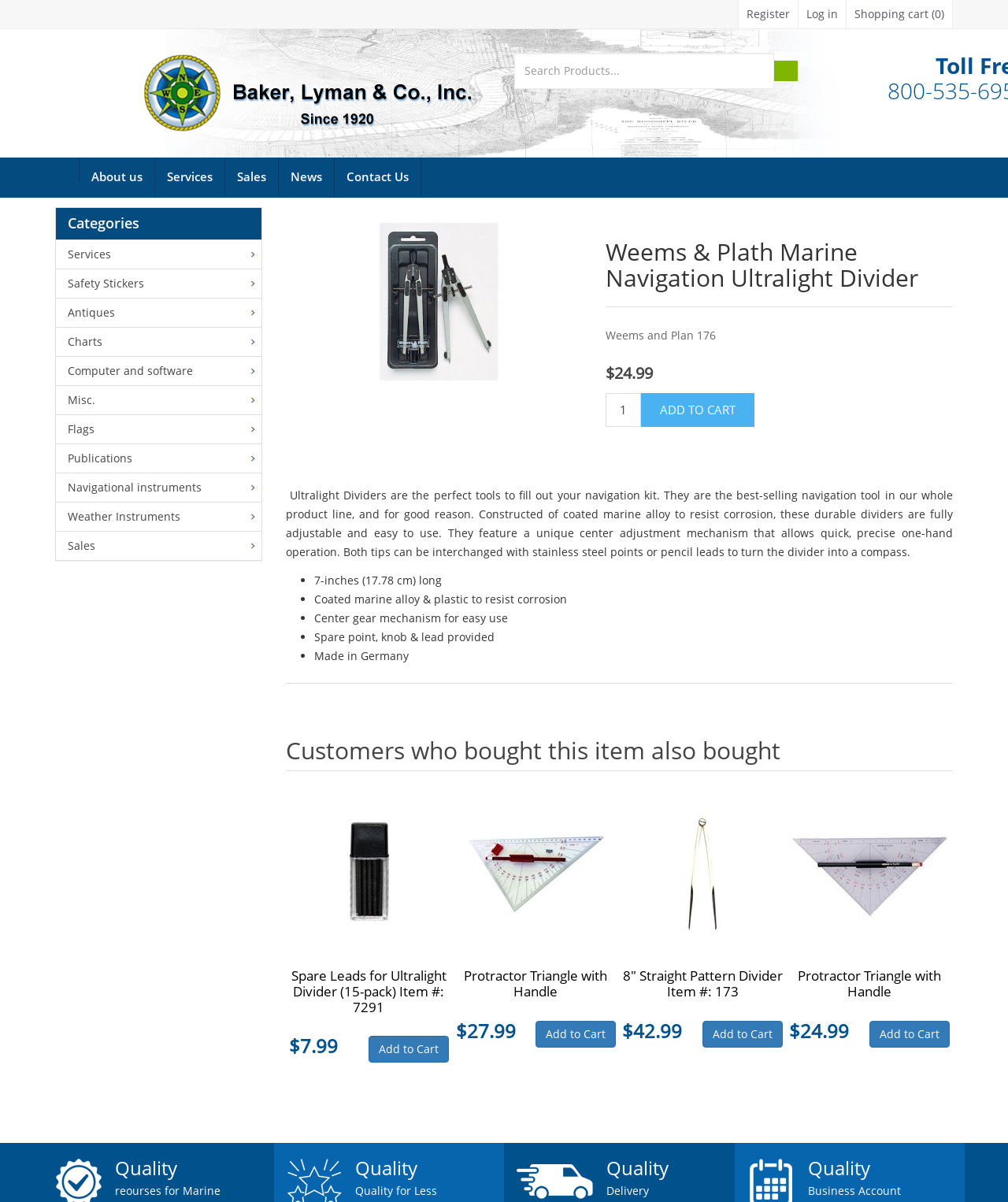What is the length of the Ultralight Divider?
Use the information from the image to give a detailed answer to the question.

I found the length of the Ultralight Divider by looking at the StaticText element with the text '7-inches (17.78 cm) long' located at [0.311, 0.476, 0.438, 0.489]. This text is part of the product description and specifies the length of the divider.